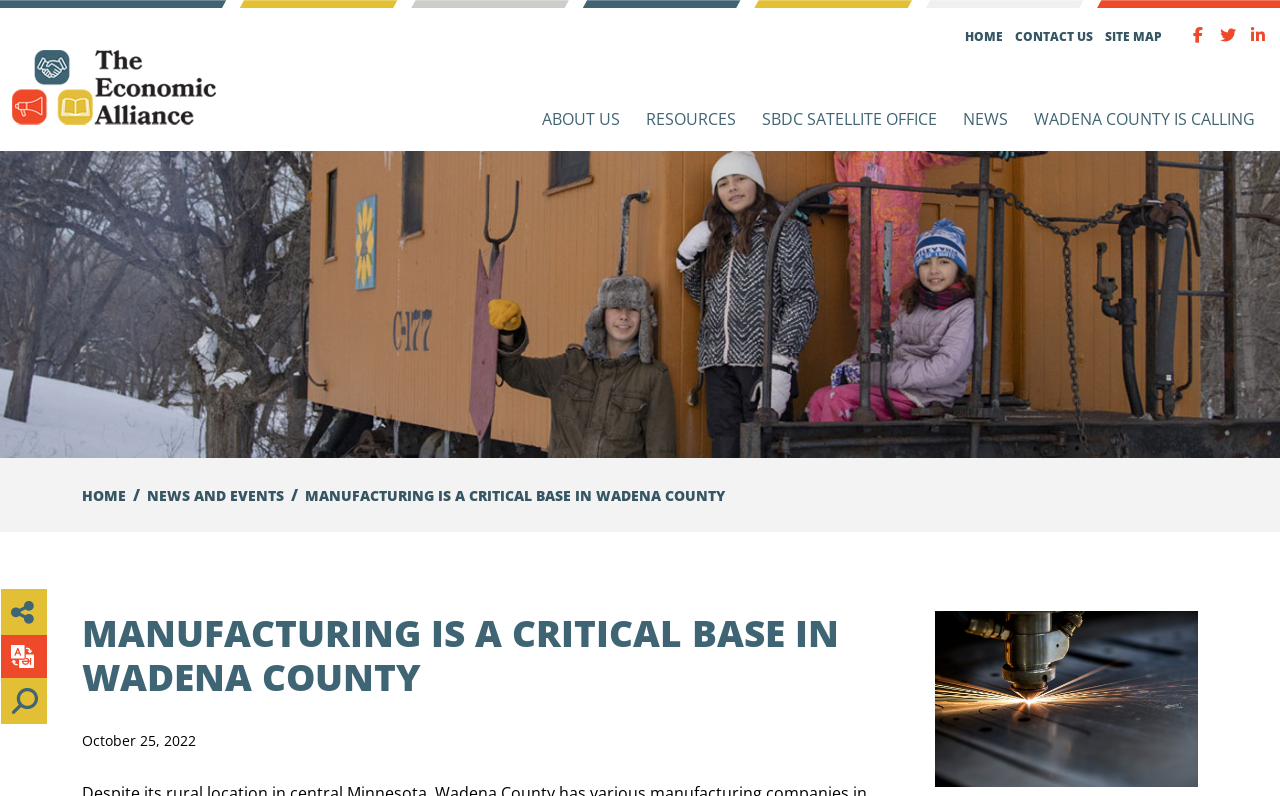What is the date mentioned on the webpage?
Using the picture, provide a one-word or short phrase answer.

October 25, 2022